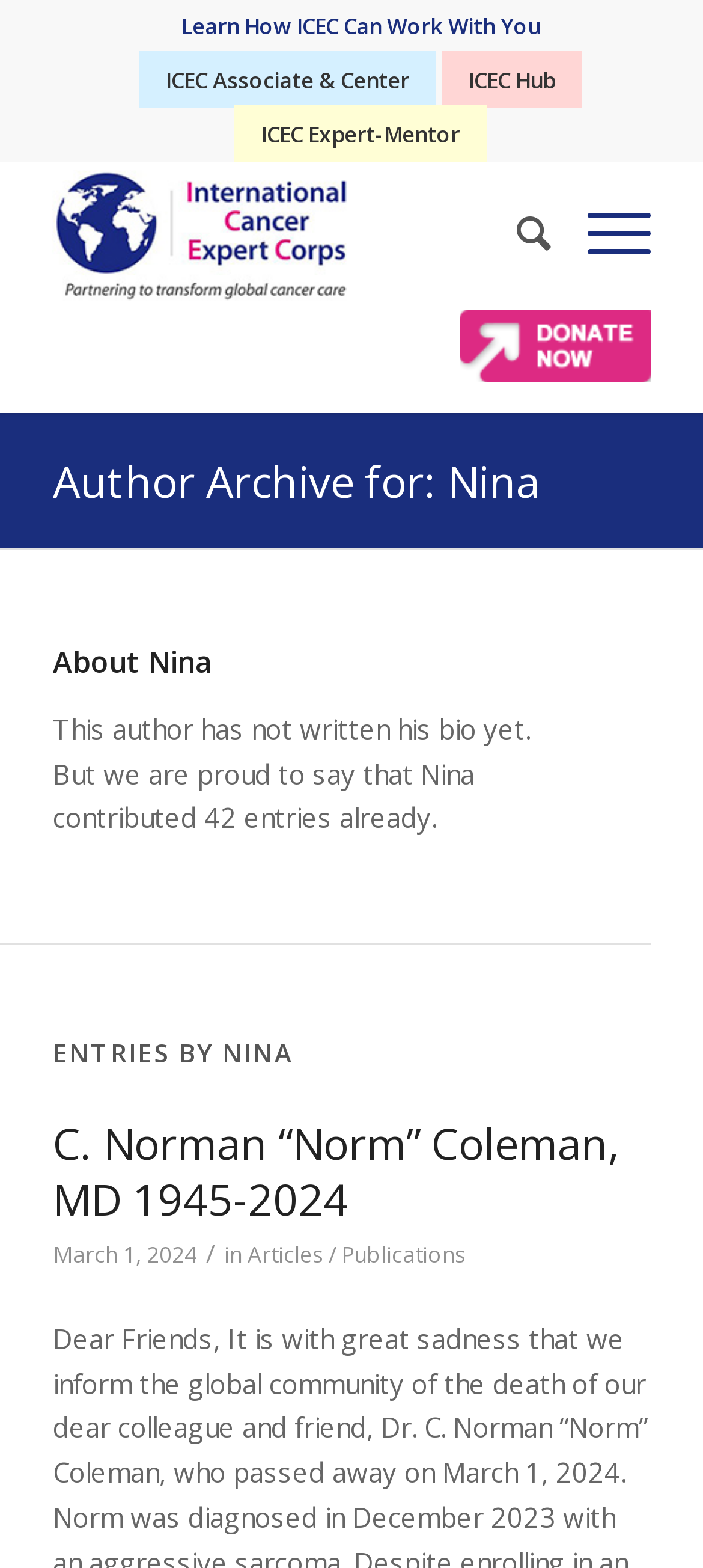Locate the bounding box of the UI element based on this description: "October 3, 2023". Provide four float numbers between 0 and 1 as [left, top, right, bottom].

None